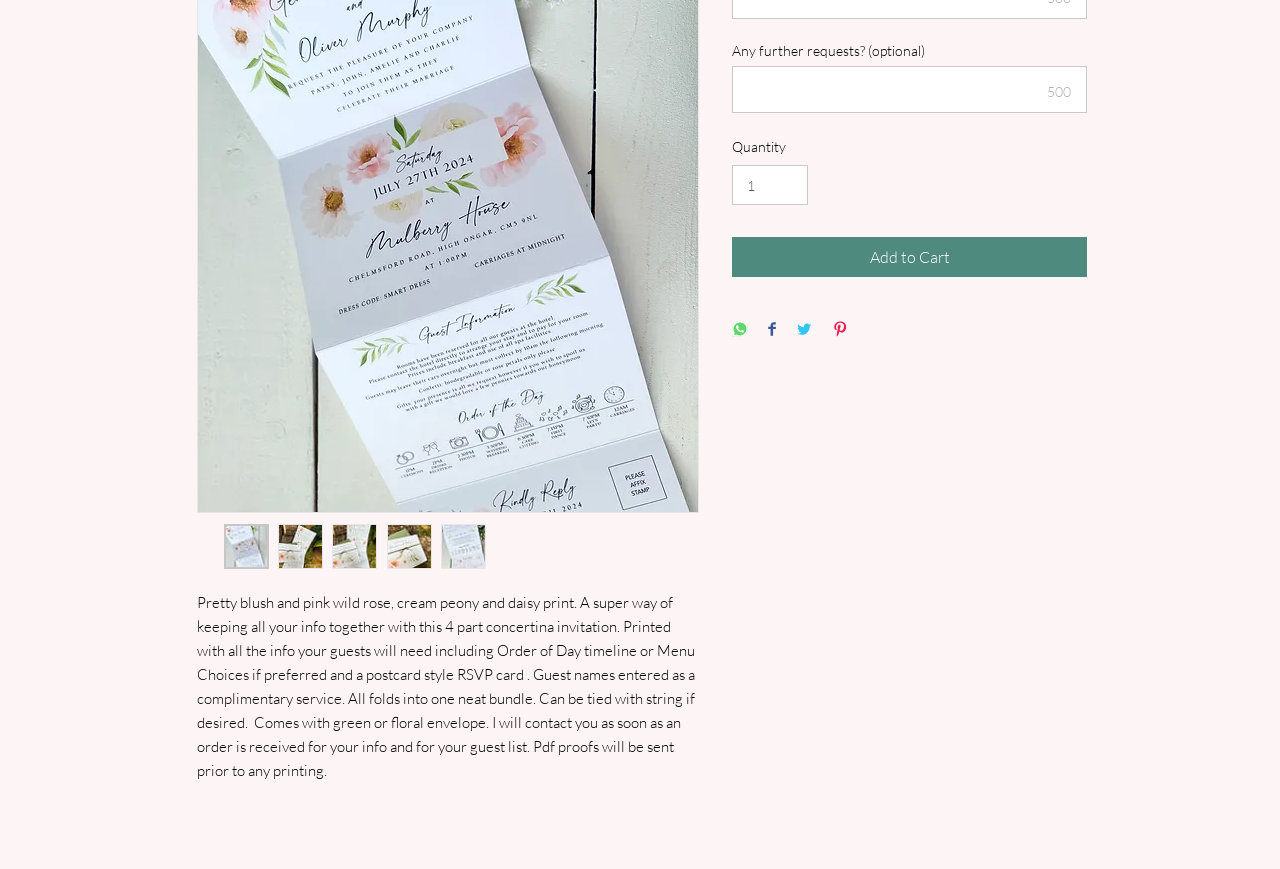Give a one-word or short-phrase answer to the following question: 
What is the minimum quantity that can be added to cart?

1